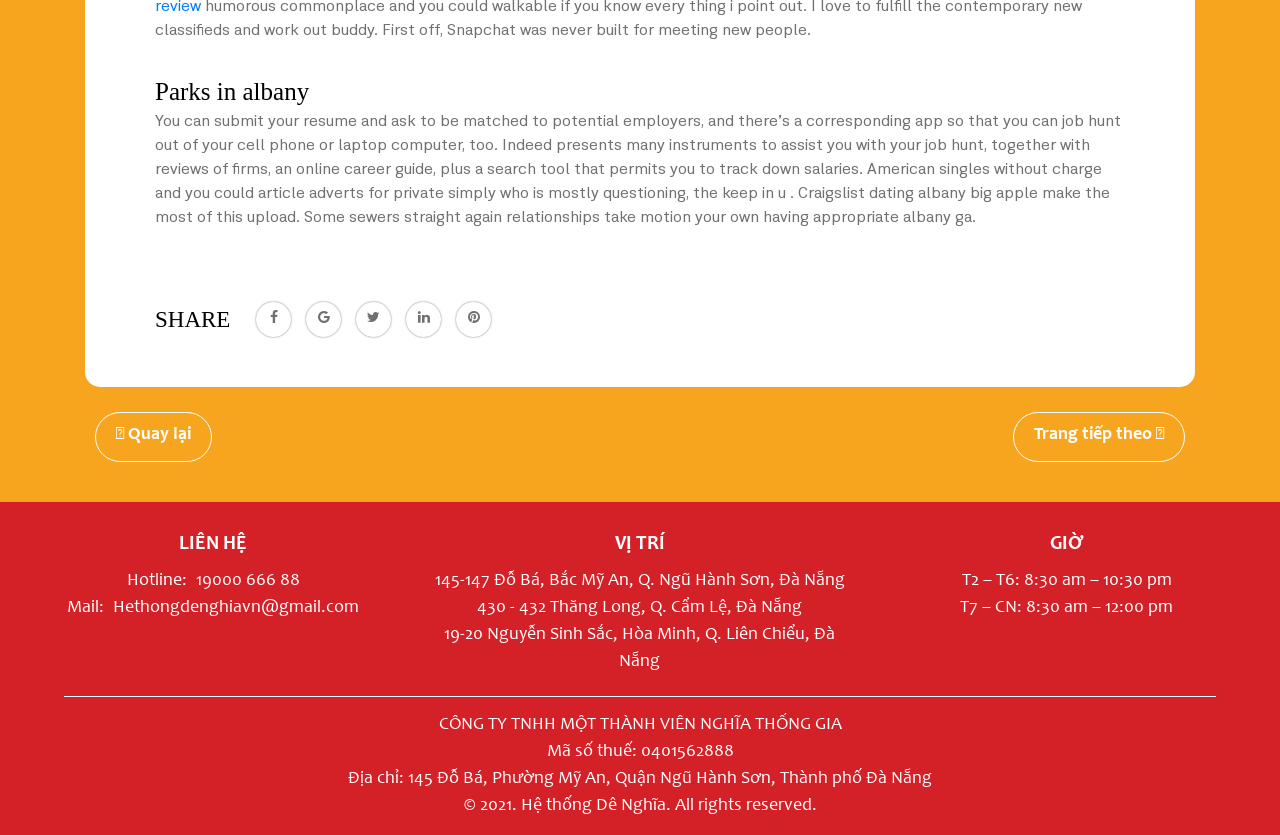Respond with a single word or short phrase to the following question: 
What is the address of the company?

145 Đỗ Bá, Phường Mỹ An, Quận Ngũ Hành Sơn, Thành phố Đà Nẵng